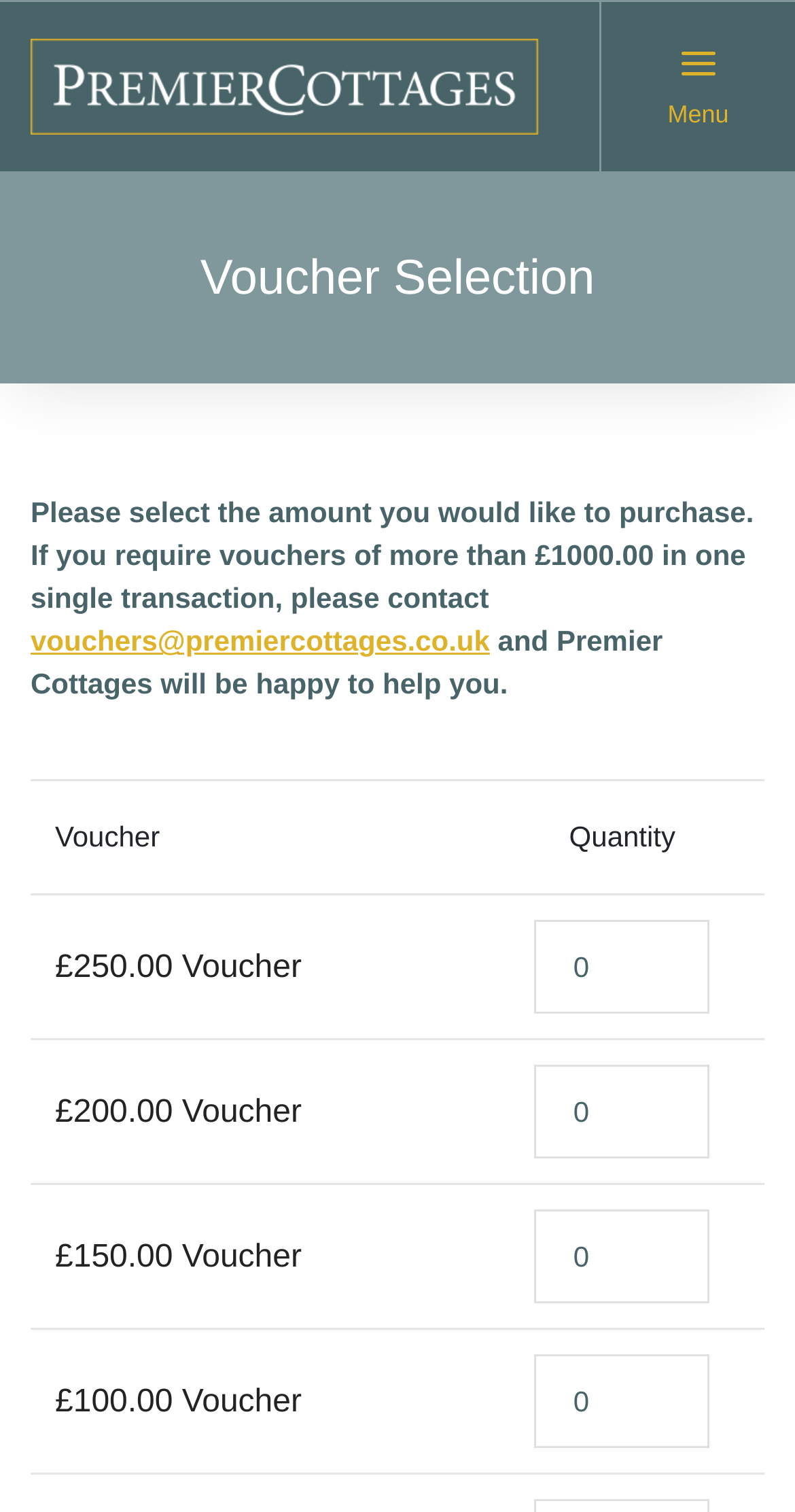Find the bounding box coordinates of the element to click in order to complete the given instruction: "Select the £250.00 voucher."

[0.038, 0.592, 0.604, 0.688]